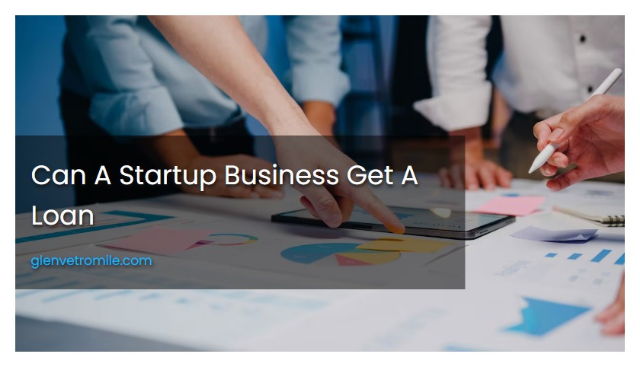Offer a comprehensive description of the image.

The image titled "Can A Startup Business Get A Loan" features a visually engaging layout with a focus on financial discussions. In the foreground, diverse hands are seen pointing at various graphs and charts displayed on a document or digital tablet, illustrating the analytical process often crucial in evaluating business loans. The background features individuals in casual professional attire, suggesting a collaborative environment. The title is prominently displayed in white over a semi-transparent dark overlay, reinforcing the central theme of startup financial opportunities. Below the title, the website "glenvetromile.com" is noted, likely directing viewers to more information on startup loans and financial strategies. This image captures the essence of entrepreneurship and the critical steps new businesses must take in securing funding to thrive.